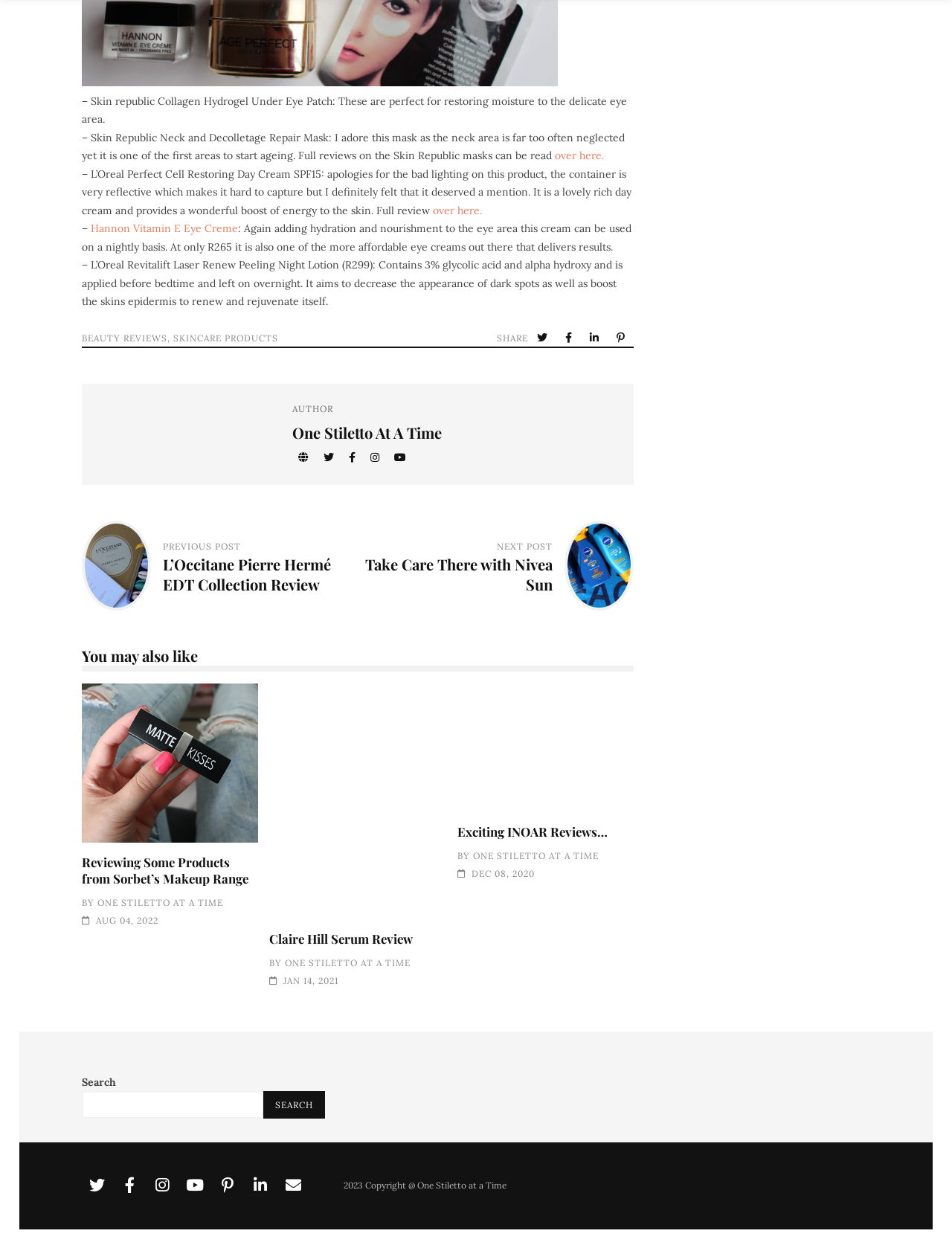Could you specify the bounding box coordinates for the clickable section to complete the following instruction: "Read the 'L’Occitane Pierre Hermé EDT Collection Review' post"?

[0.171, 0.444, 0.347, 0.476]